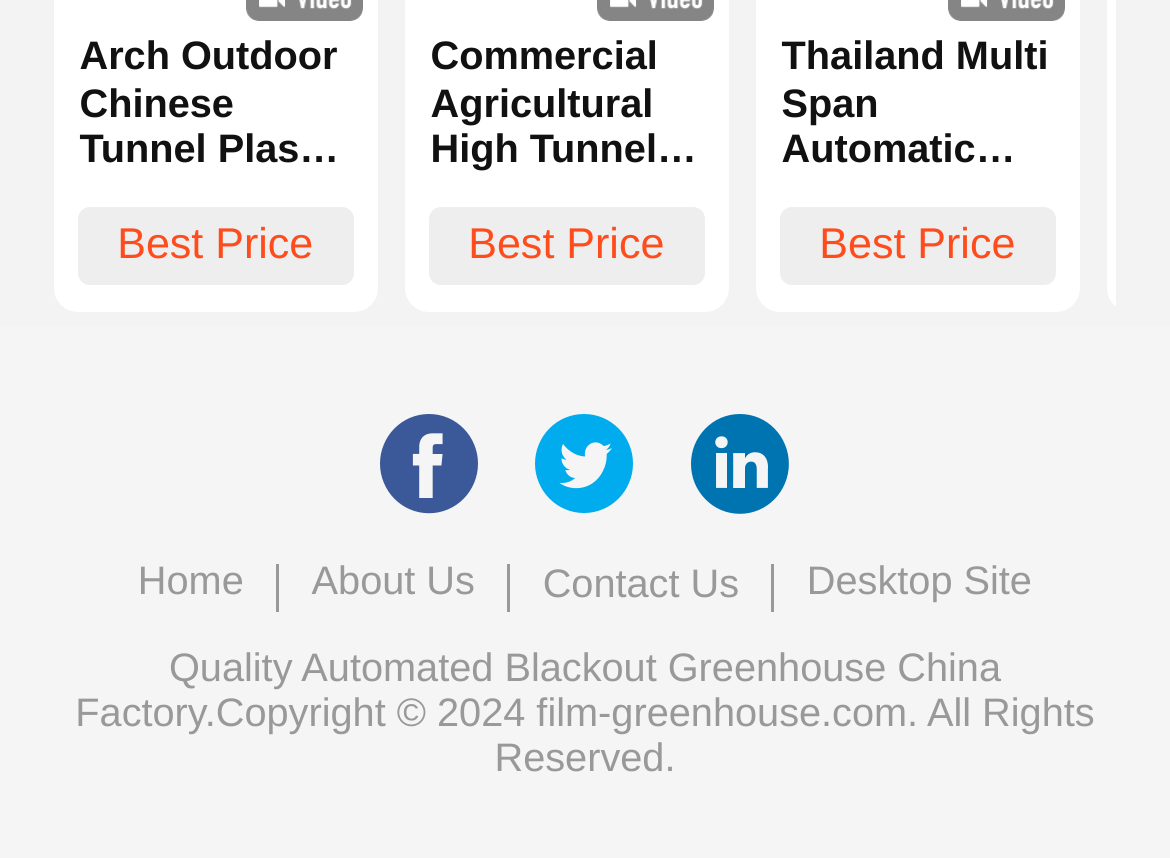What is the company name of the website owner?
Based on the visual content, answer with a single word or a brief phrase.

Sichuan Baolida Metal Pipe Fittings Manufacturing Co., Ltd.